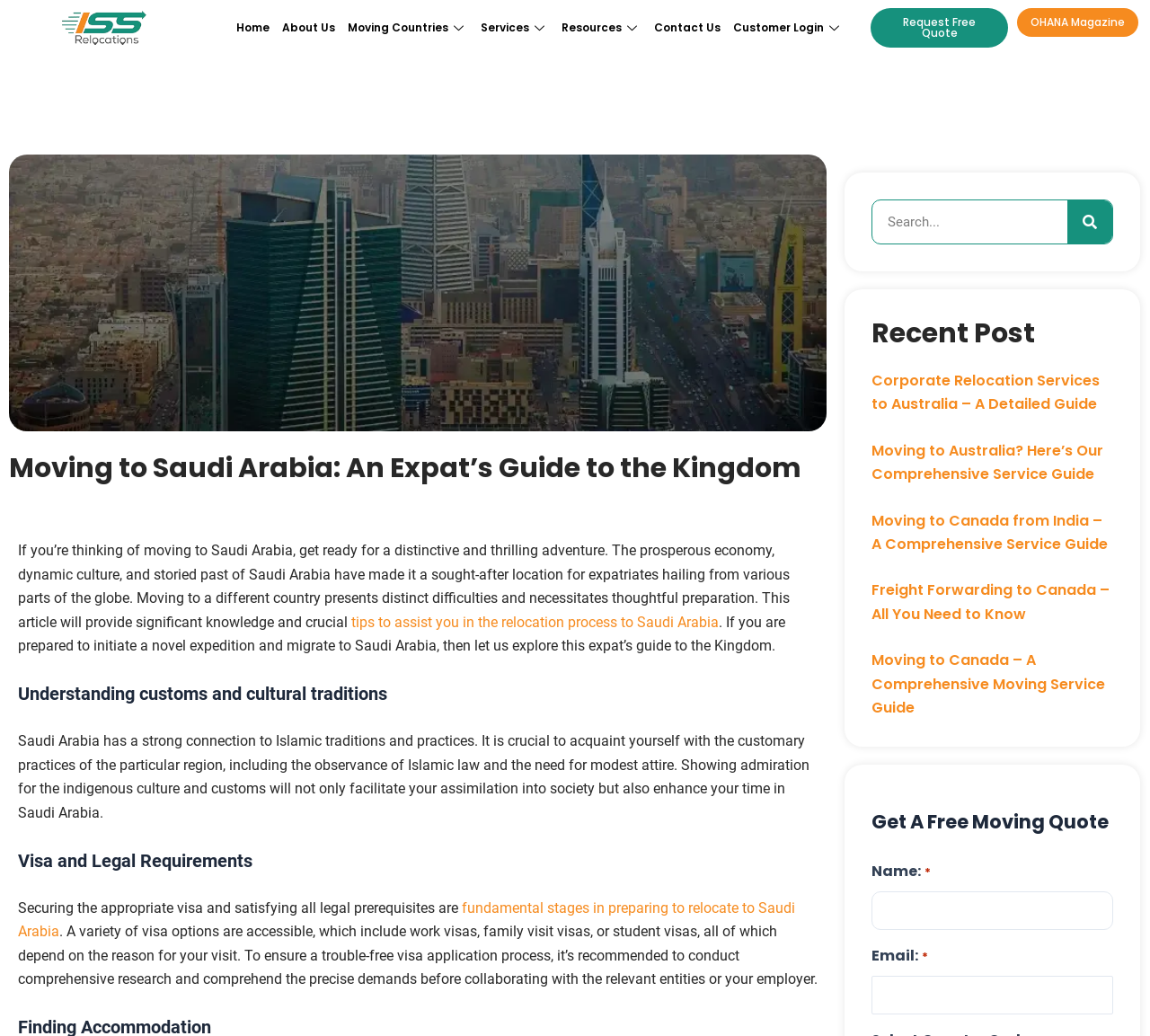Generate a detailed explanation of the webpage's features and information.

This webpage is an expat's guide to moving to Saudi Arabia, provided by ISS Relocations. At the top, there is a logo image of ISS Relocations, followed by a navigation menu with links to "Home", "About Us", "Moving Countries", "Services", "Resources", "Contact Us", and "Customer Login". 

Below the navigation menu, there is a prominent call-to-action link to "Request Free Quote" and another link to "OHANA Magazine". 

The main content of the webpage is divided into sections. The first section has a heading "Moving to Saudi Arabia: An Expat’s Guide to the Kingdom" and a brief introduction to the challenges and opportunities of moving to Saudi Arabia. 

The next section is about understanding customs and cultural traditions in Saudi Arabia, emphasizing the importance of respecting Islamic traditions and practices. 

The following section discusses visa and legal requirements for moving to Saudi Arabia, including the different types of visas available and the need for thorough research and preparation. 

On the right side of the page, there is a search bar with a "Search" button. Below the search bar, there are recent posts with links to articles about relocation services to Australia and Canada. 

At the bottom of the page, there is a section to get a free moving quote, with a form that requires users to enter their name and email address.